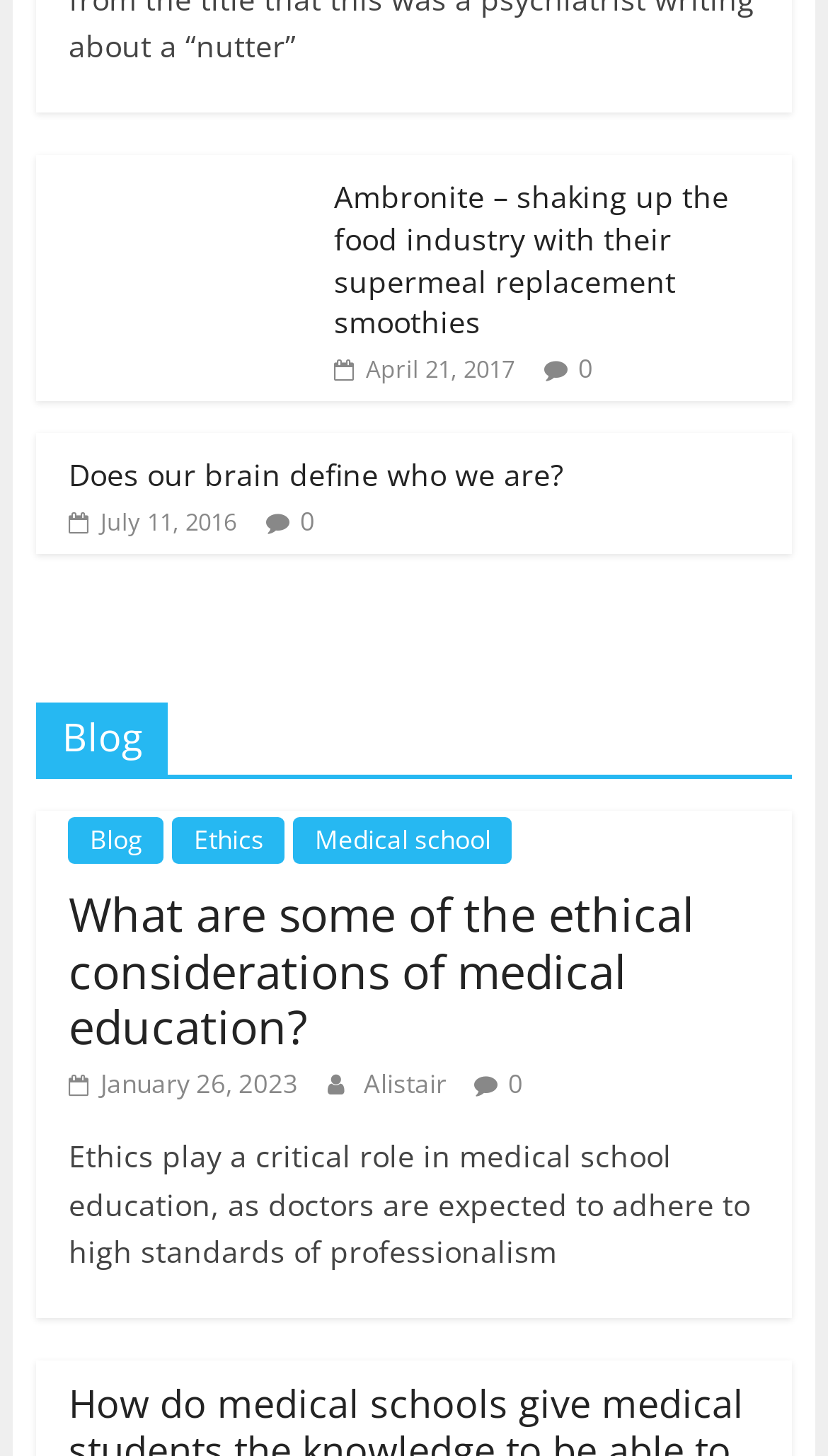Identify the bounding box coordinates for the UI element mentioned here: "0". Provide the coordinates as four float values between 0 and 1, i.e., [left, top, right, bottom].

[0.362, 0.345, 0.38, 0.37]